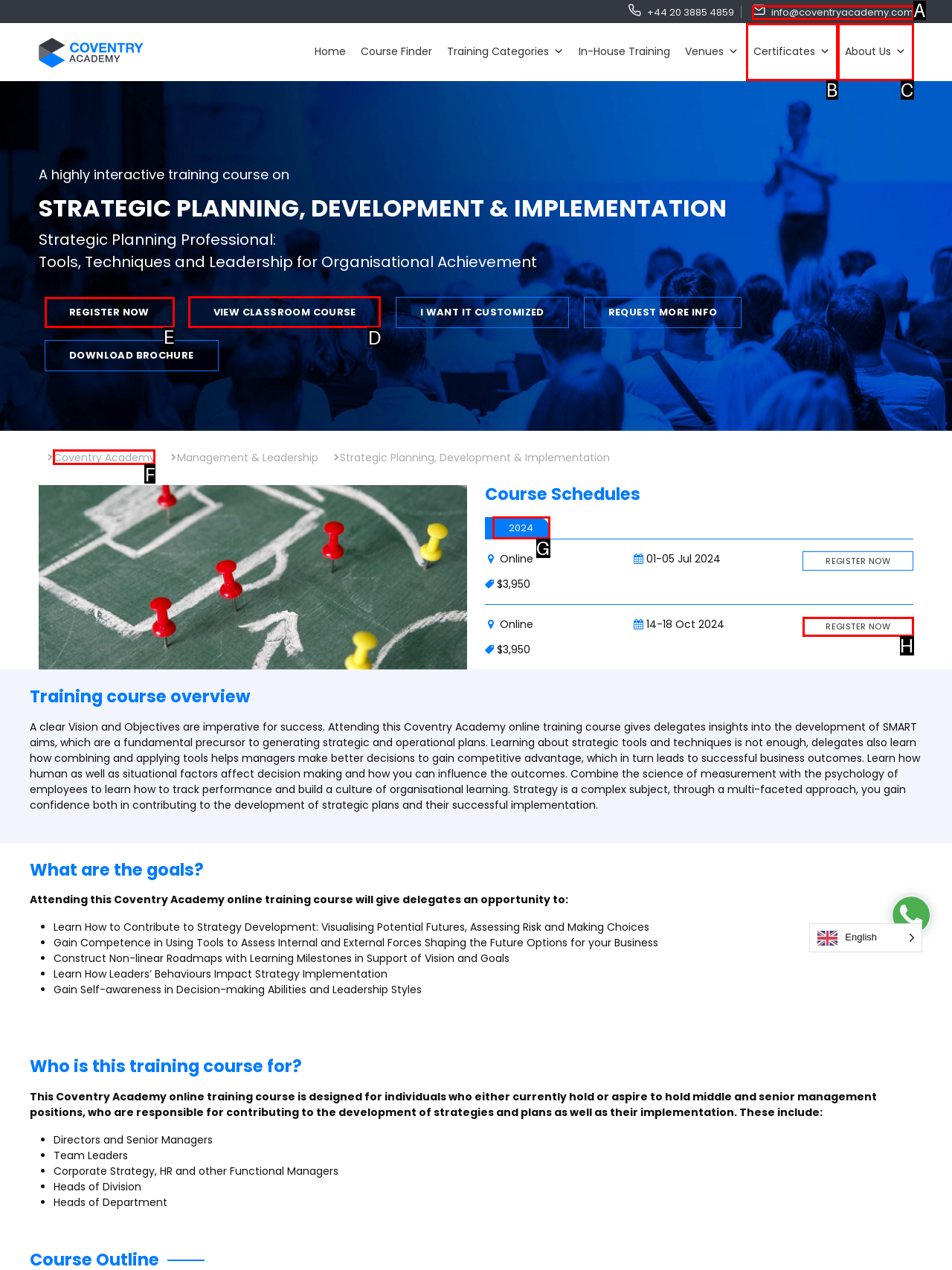Select the right option to accomplish this task: Click the 'REGISTER NOW' button. Reply with the letter corresponding to the correct UI element.

E